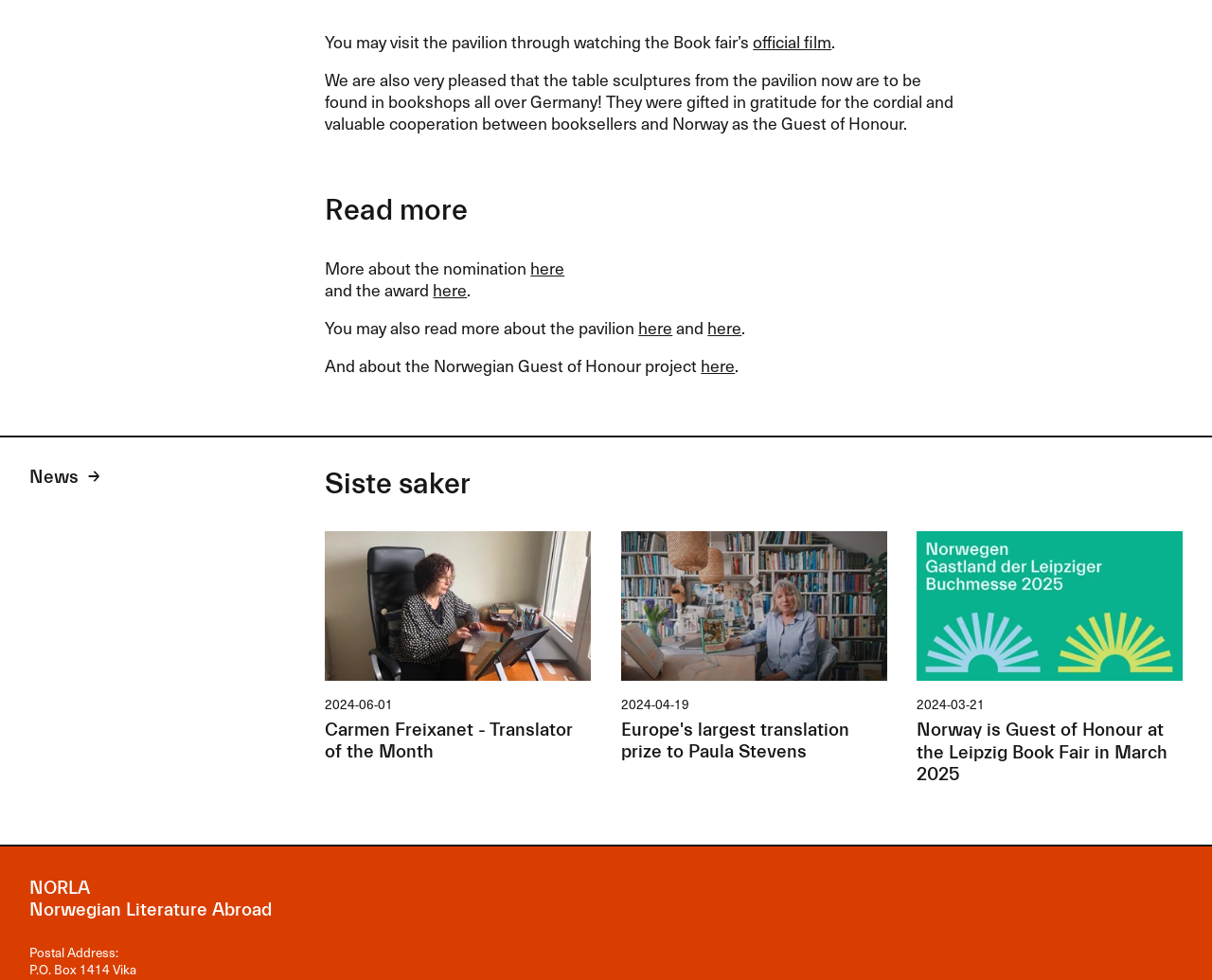Show the bounding box coordinates of the element that should be clicked to complete the task: "Visit the official film".

[0.621, 0.03, 0.686, 0.055]